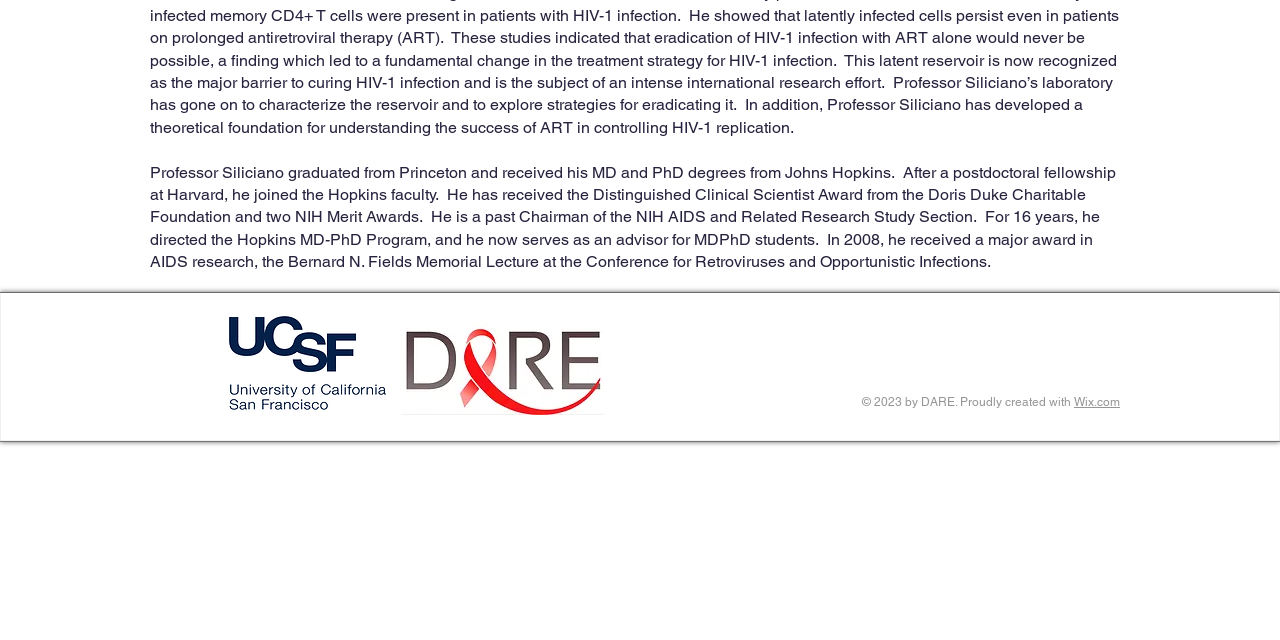Using the provided element description: "Email Bioline", identify the bounding box coordinates. The coordinates should be four floats between 0 and 1 in the order [left, top, right, bottom].

None